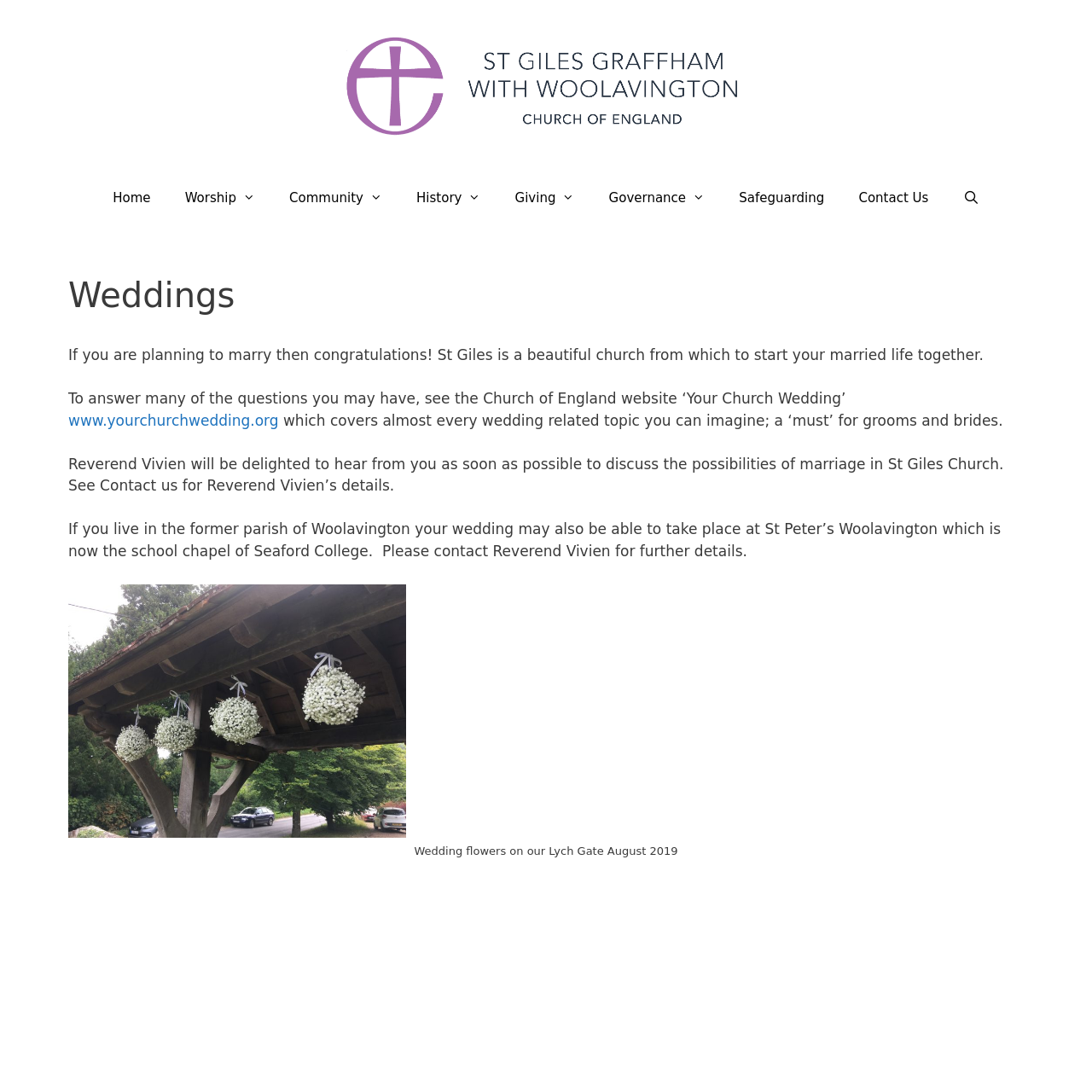Please examine the image and answer the question with a detailed explanation:
Who should be contacted for marriage possibilities in St Giles Church?

According to the webpage, Reverend Vivien should be contacted to discuss the possibilities of marriage in St Giles Church, as mentioned in the article section.